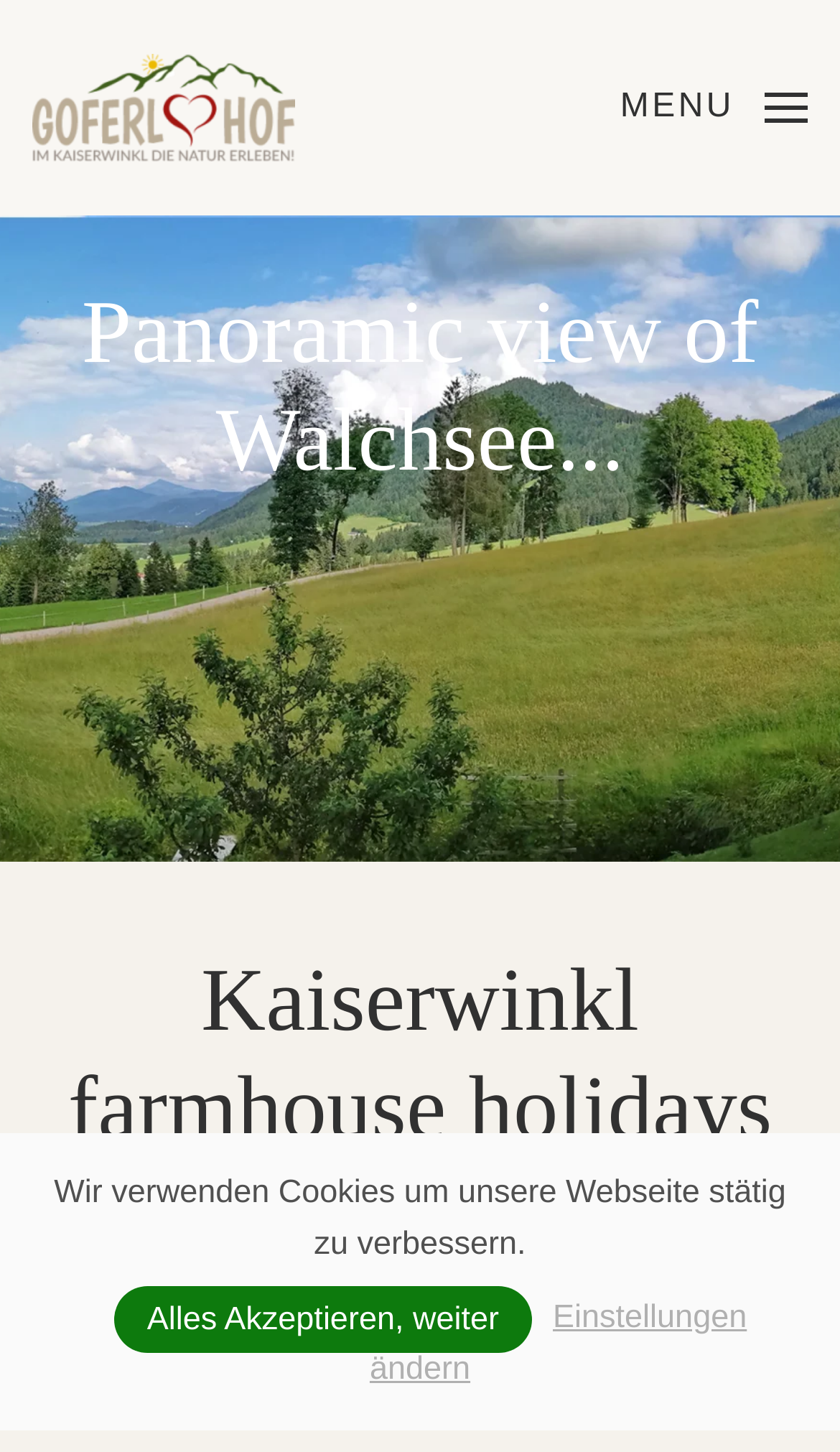Identify the bounding box for the UI element that is described as follows: "Skip to main content".

[0.115, 0.071, 0.557, 0.102]